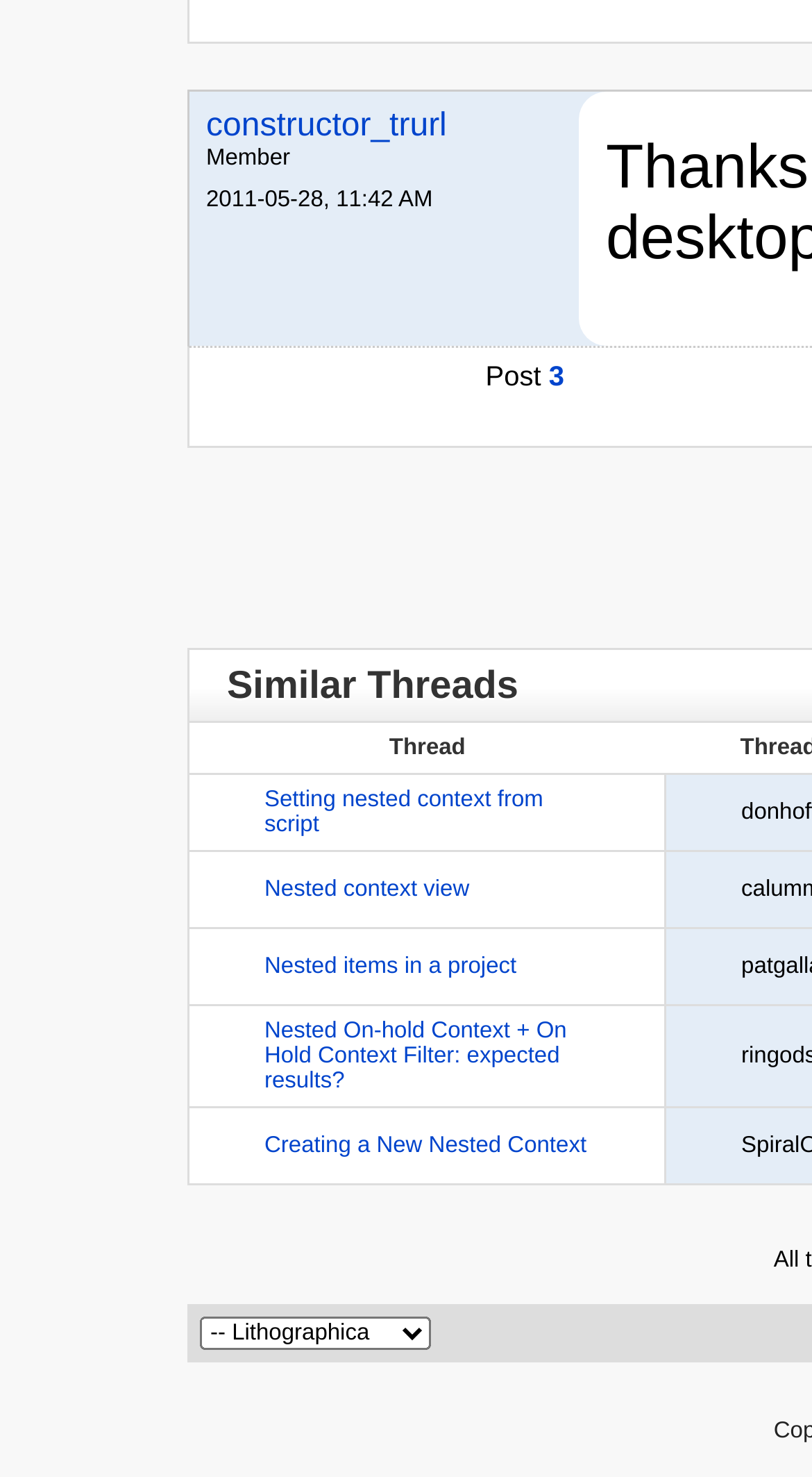Find the bounding box coordinates of the area to click in order to follow the instruction: "Select an option from the combobox".

[0.246, 0.891, 0.531, 0.914]